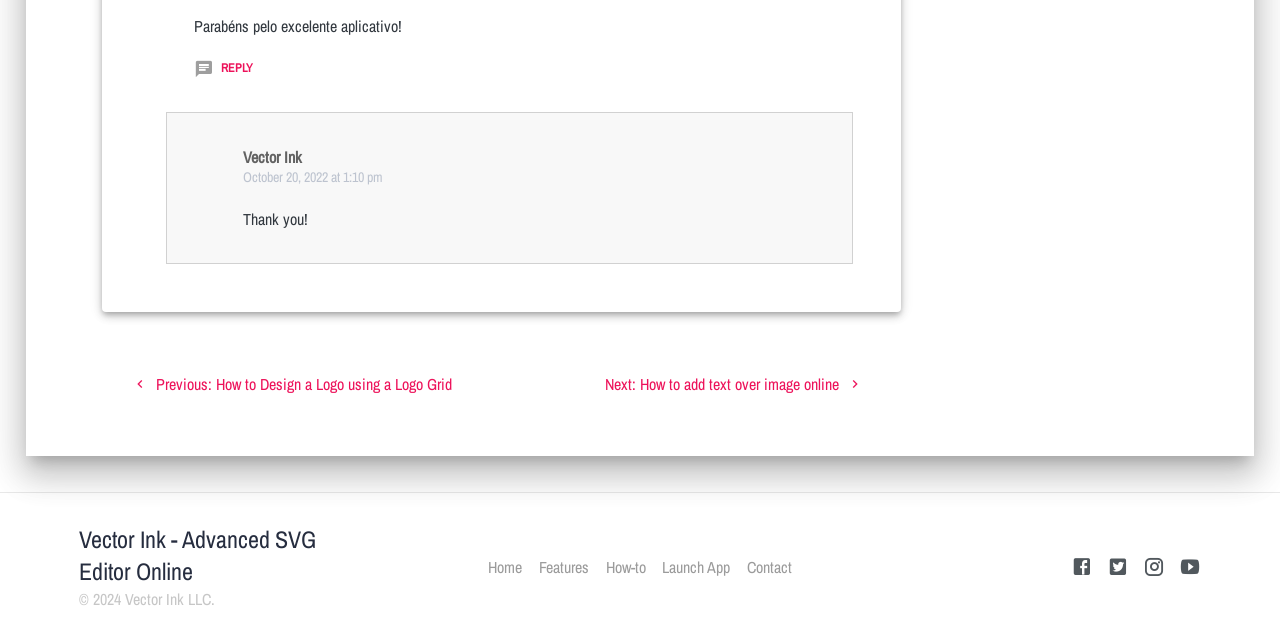Please mark the clickable region by giving the bounding box coordinates needed to complete this instruction: "Go to previous post".

[0.103, 0.603, 0.353, 0.638]